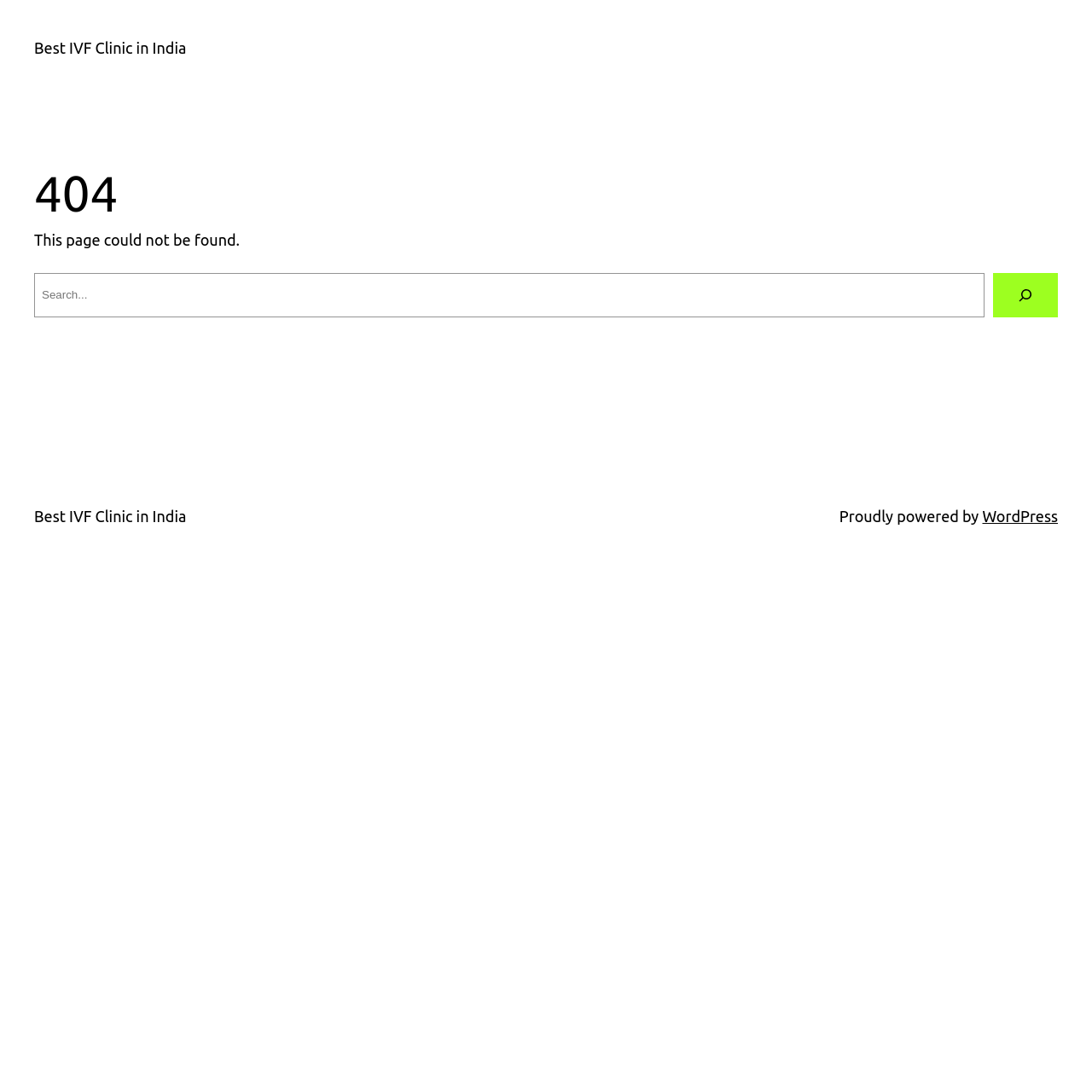How many links are there on this page?
Examine the image and provide an in-depth answer to the question.

I counted the number of link elements on the page, including the two links with the text 'Best IVF Clinic in India' and the link with the text 'WordPress'.